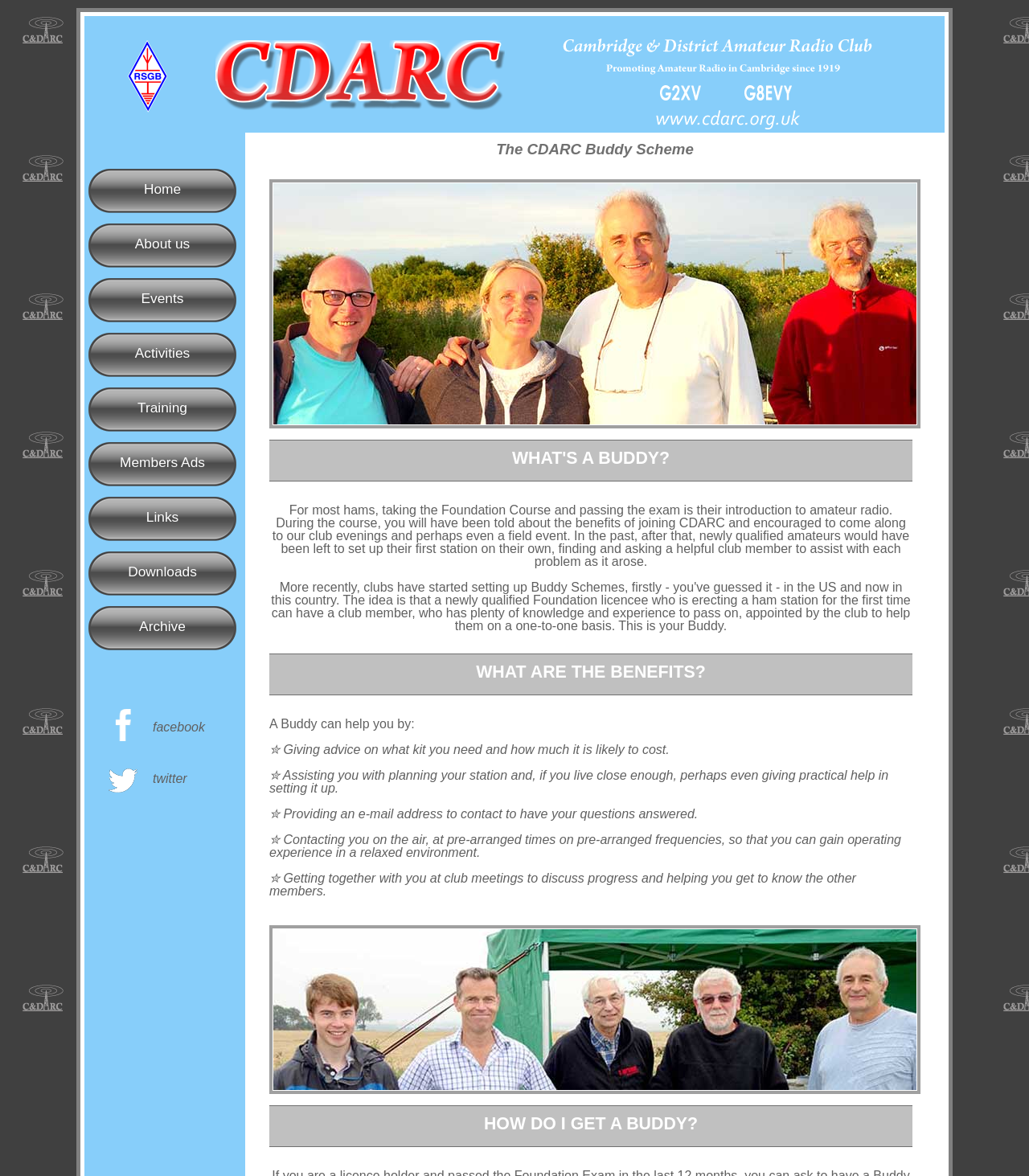Give a one-word or one-phrase response to the question: 
What is the name of the course mentioned on the webpage?

Foundation Course